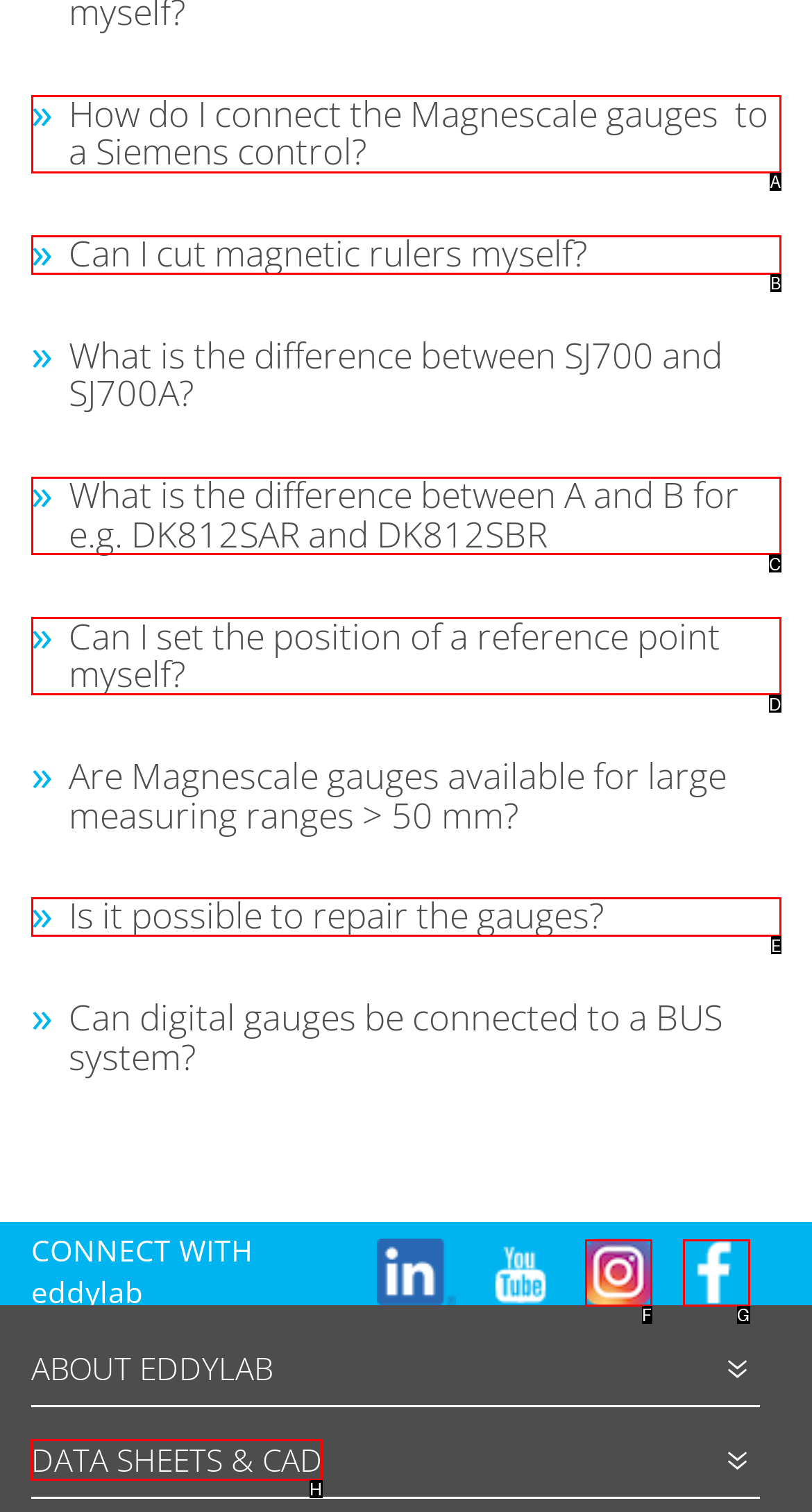Look at the highlighted elements in the screenshot and tell me which letter corresponds to the task: Explore DATA SHEETS & CAD.

H